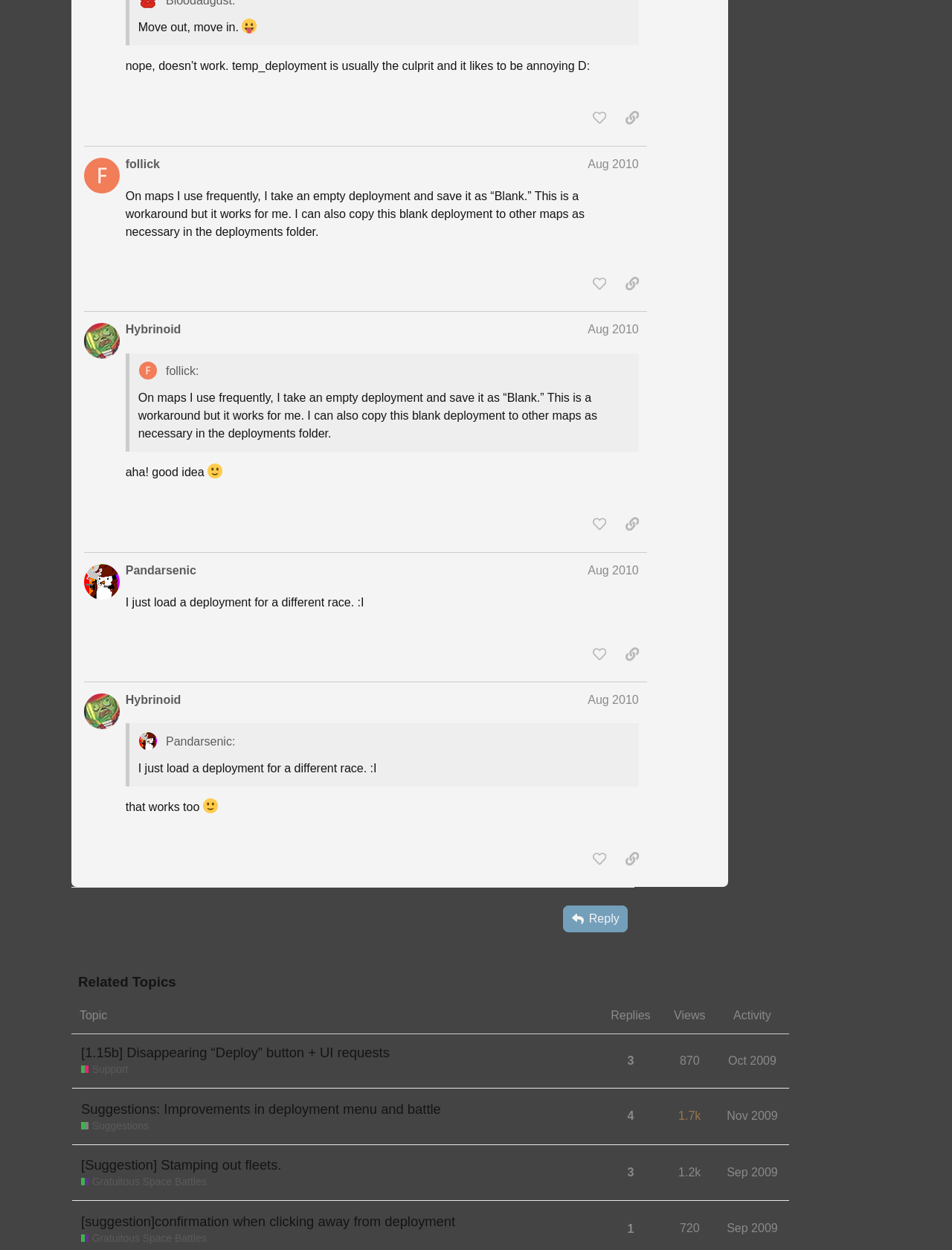From the element description Oct 2009, predict the bounding box coordinates of the UI element. The coordinates must be specified in the format (top-left x, top-left y, bottom-right x, bottom-right y) and should be within the 0 to 1 range.

[0.761, 0.834, 0.819, 0.862]